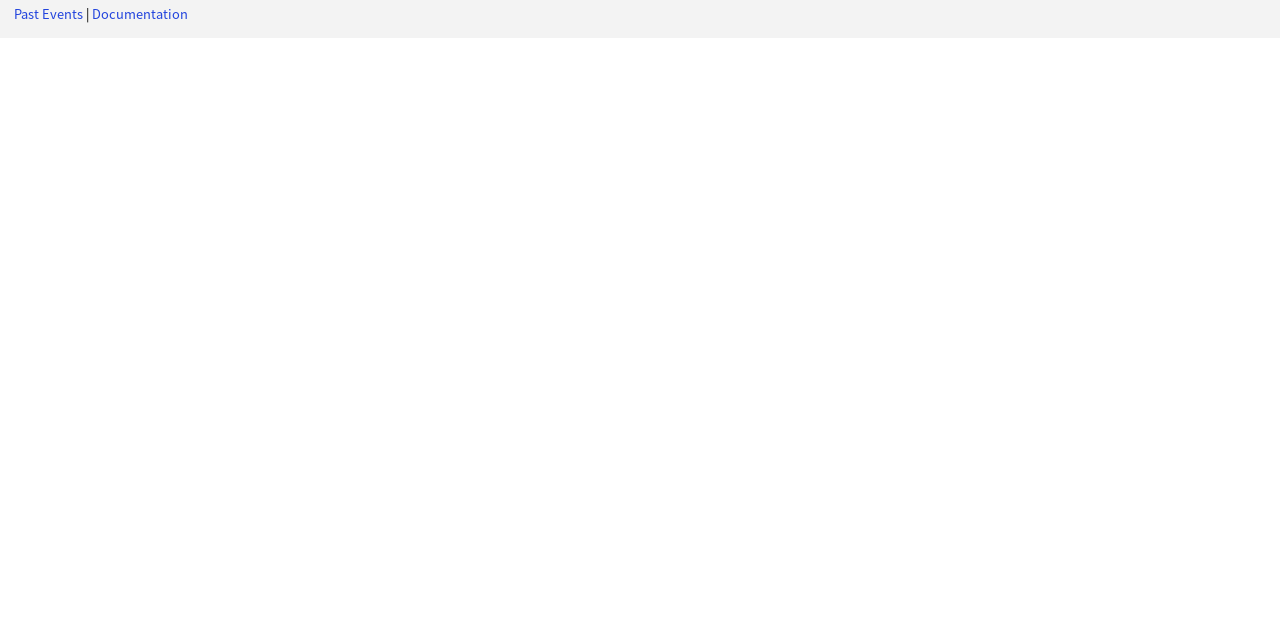Bounding box coordinates are specified in the format (top-left x, top-left y, bottom-right x, bottom-right y). All values are floating point numbers bounded between 0 and 1. Please provide the bounding box coordinate of the region this sentence describes: Past Events

[0.011, 0.008, 0.065, 0.036]